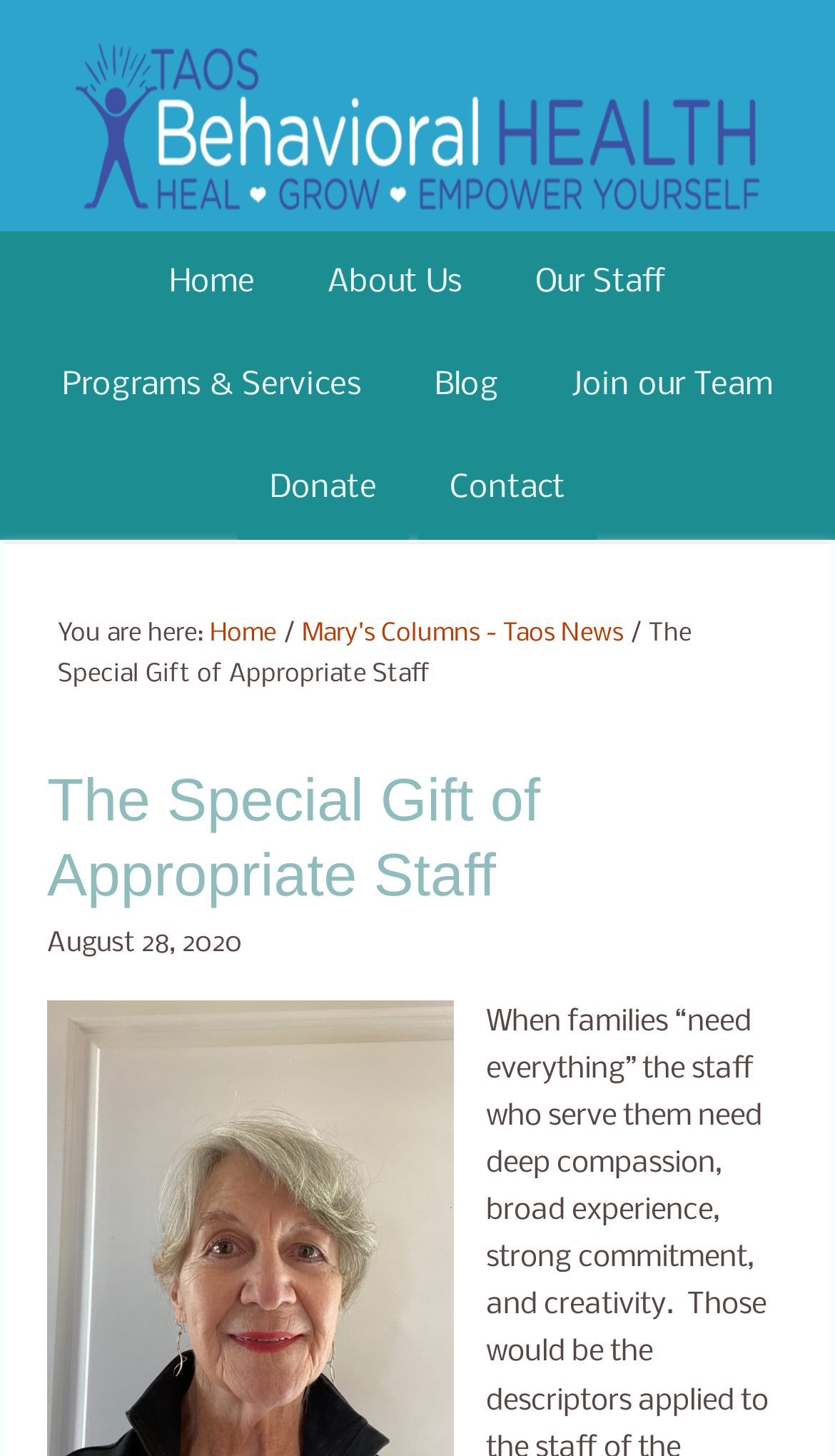Summarize the webpage in an elaborate manner.

The webpage is about "The Special Gift of Appropriate Staff". At the top, there is a navigation menu with 7 links: "Home", "About Us", "Our Staff", "Programs & Services", "Blog", "Join our Team", and "Donate". These links are positioned horizontally across the top of the page, with "Home" on the left and "Donate" on the right.

Below the navigation menu, there is a breadcrumb trail that shows the current page's location. It starts with "You are here:" followed by a link to "Home", a separator, and then a link to "Mary's Columns - Taos News". Another separator follows, and finally, the title of the current page, "The Special Gift of Appropriate Staff", is displayed.

The main content of the page is a header section that spans the full width of the page. It contains the title "The Special Gift of Appropriate Staff" in a large font, and below it, the date "August 28, 2020" is displayed.